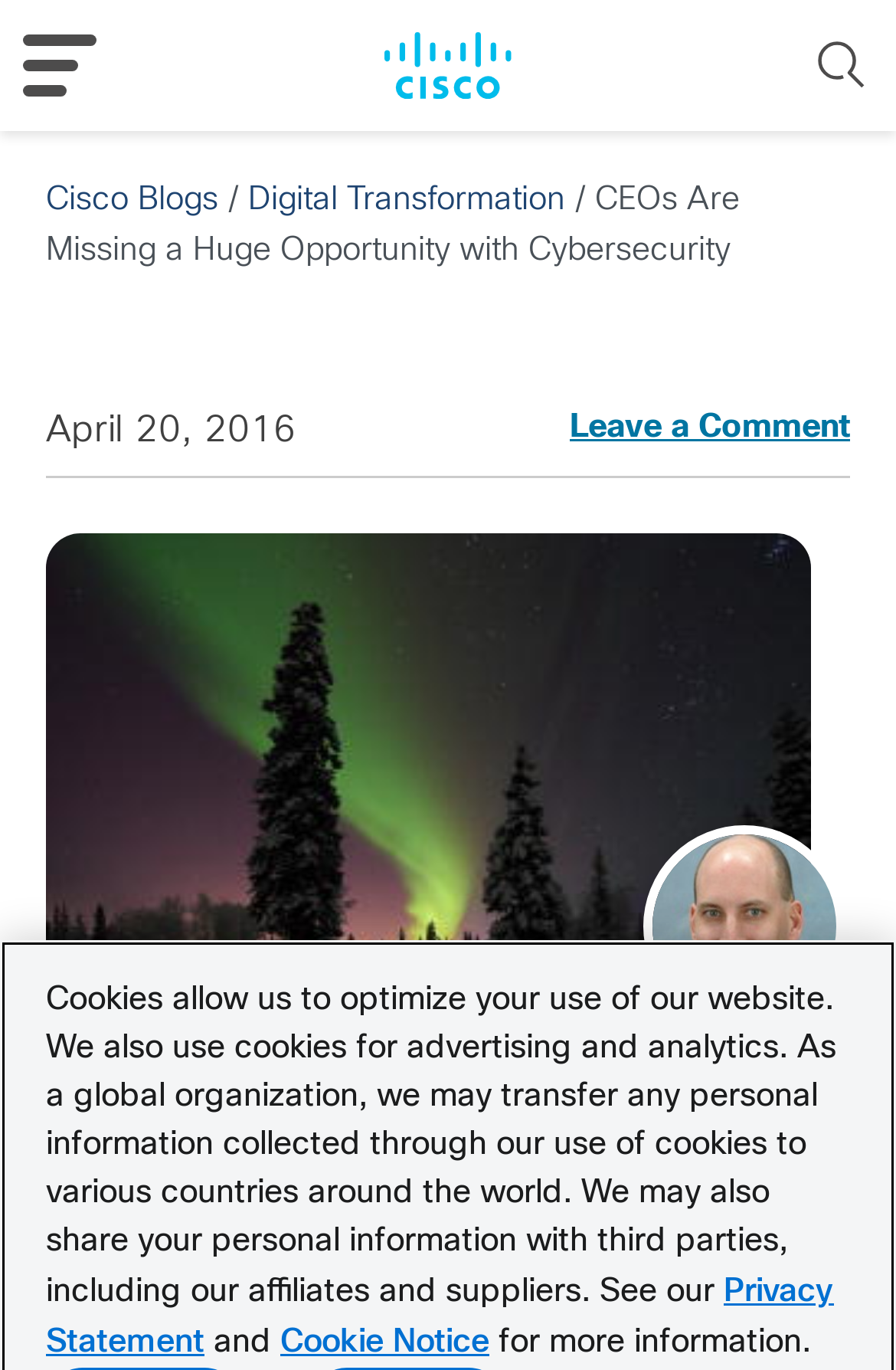Please provide the main heading of the webpage content.

CEOs Are Missing a Huge Opportunity with Cybersecurity